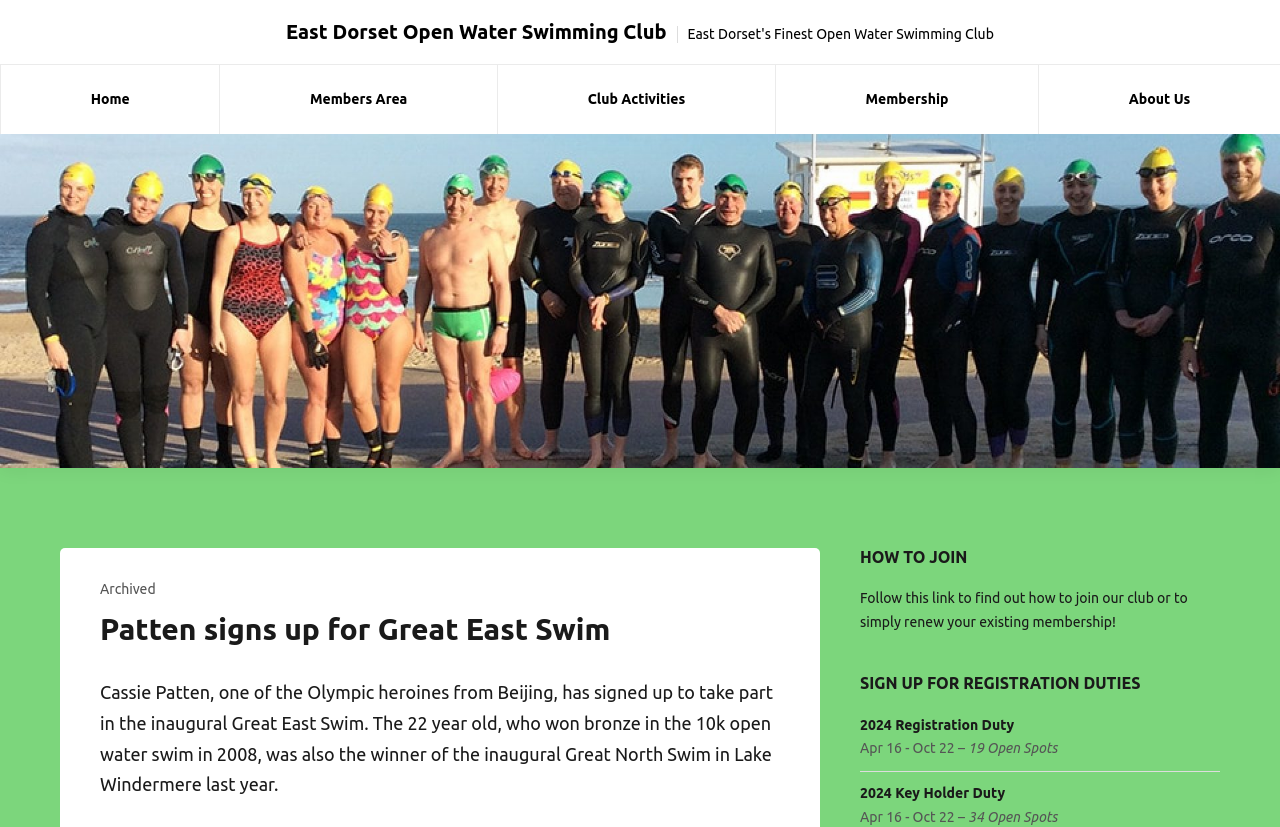Give a short answer to this question using one word or a phrase:
What is the name of the club that Cassie Patten is joining?

East Dorset Open Water Swimming Club